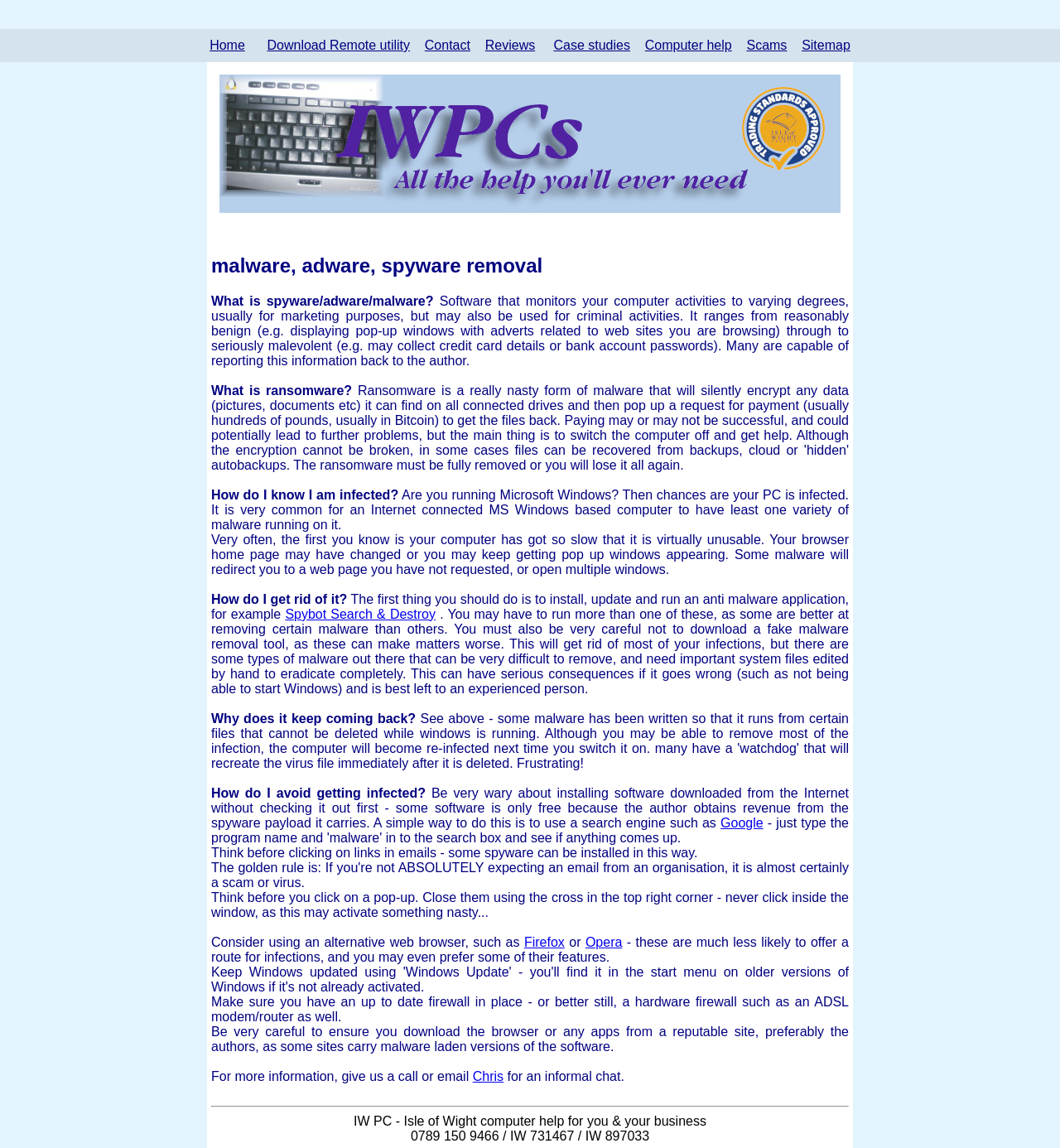Find the bounding box coordinates for the area that must be clicked to perform this action: "Learn about ransomware".

[0.199, 0.334, 0.332, 0.346]